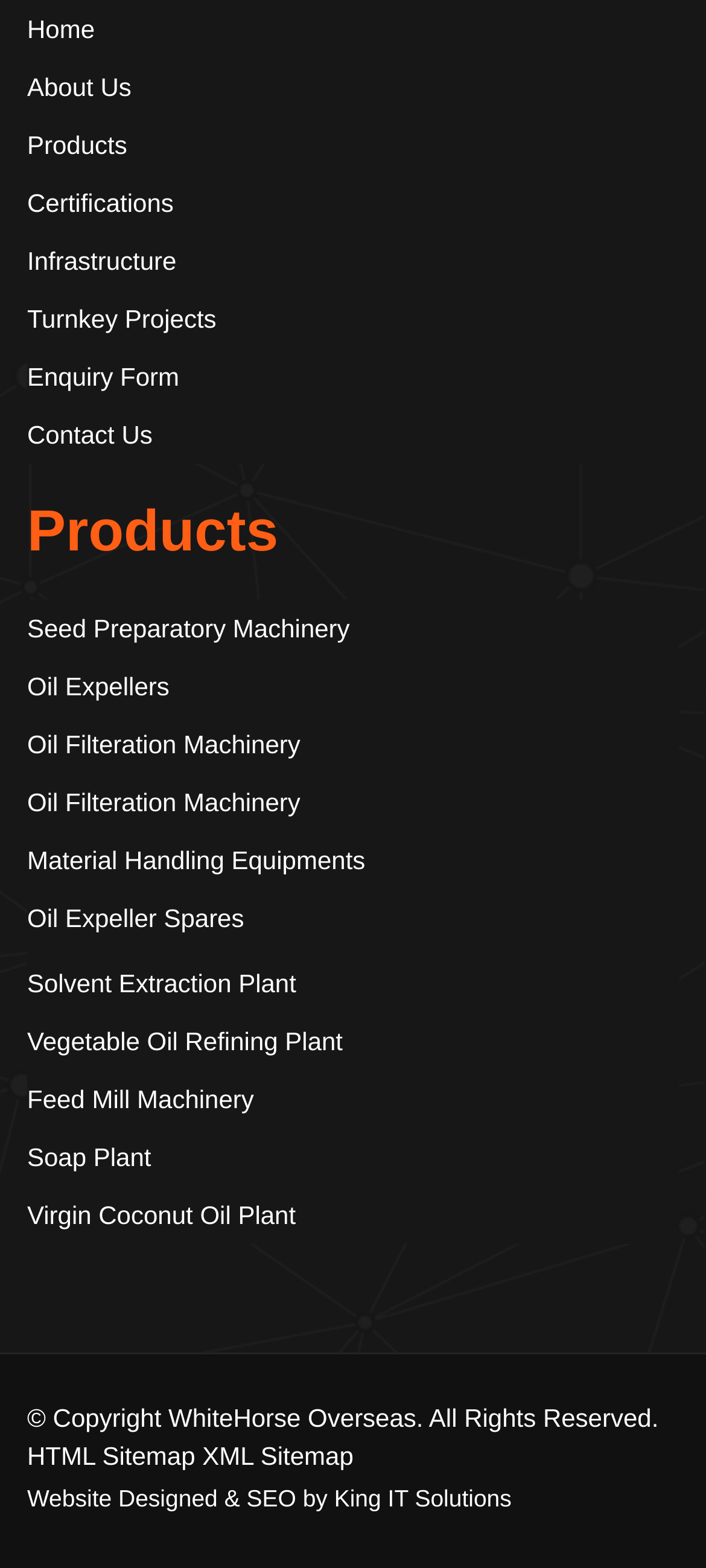Using the details in the image, give a detailed response to the question below:
How many types of machinery are listed?

By counting the links under the 'Products' heading, I found 10 types of machinery listed, including seed preparatory machinery, oil expellers, oil filtration machinery, material handling equipment, oil expeller spares, solvent extraction plant, vegetable oil refining plant, feed mill machinery, soap plant, and virgin coconut oil plant.